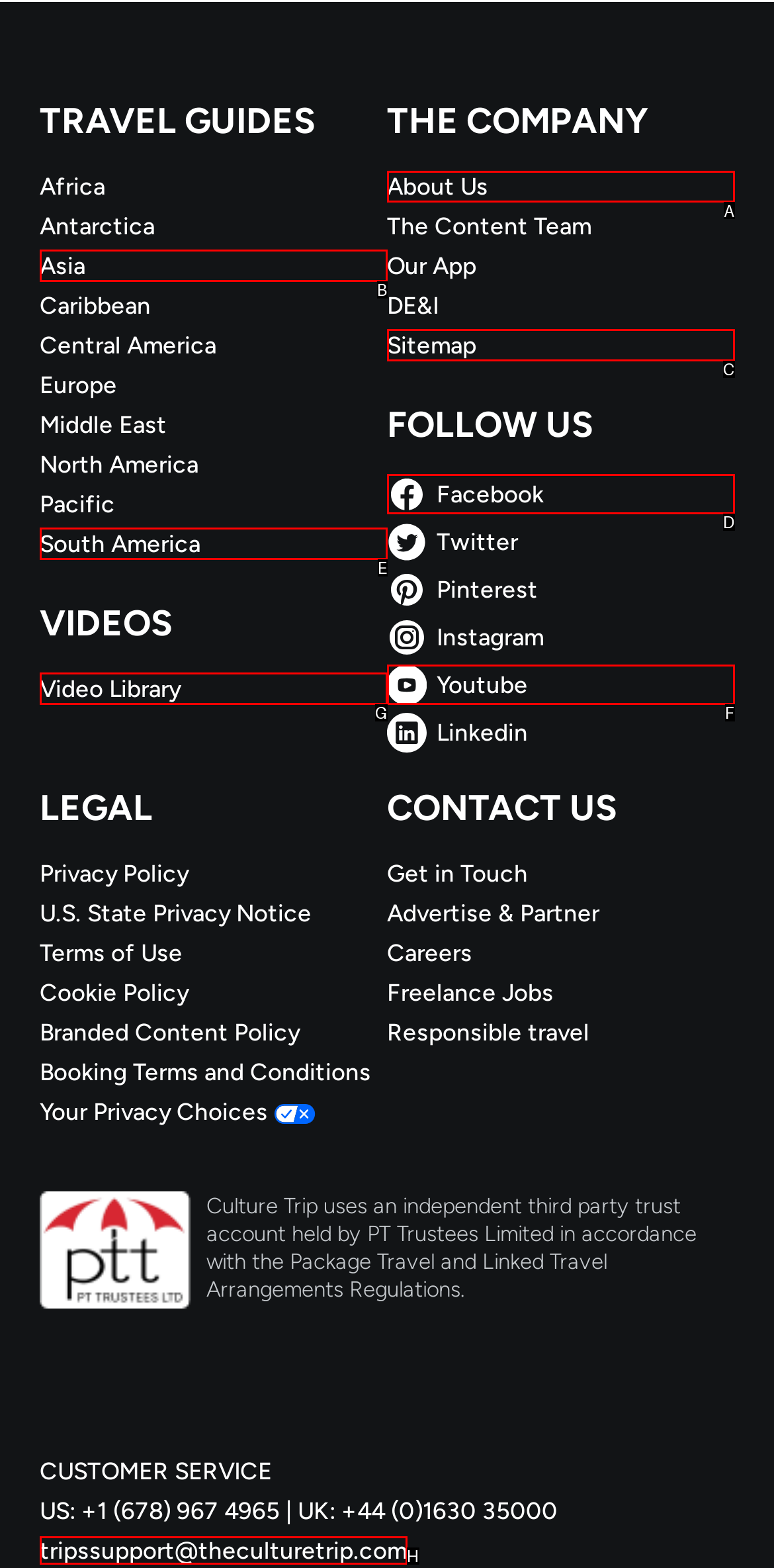Select the HTML element that needs to be clicked to carry out the task: Learn about the company
Provide the letter of the correct option.

A